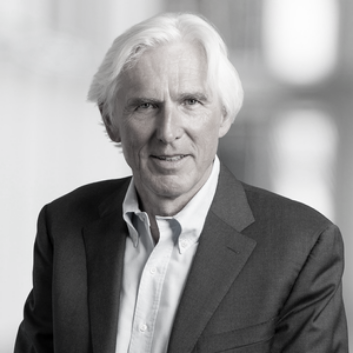Paint a vivid picture with your words by describing the image in detail.

The image features a professional portrait of Thomas Heyn, a seasoned partner at AltoPartners. He is depicted wearing a formal outfit, which includes a dark blazer over a light shirt, presenting a polished and authoritative appearance. With silver hair and a confident demeanor, Thomas embodies the experience and leadership qualities associated with his role. In the background, a soft-focus office environment suggests a corporate setting, reinforcing his professional identity. This image represents Thomas as a significant figure in executive search and leadership consulting.